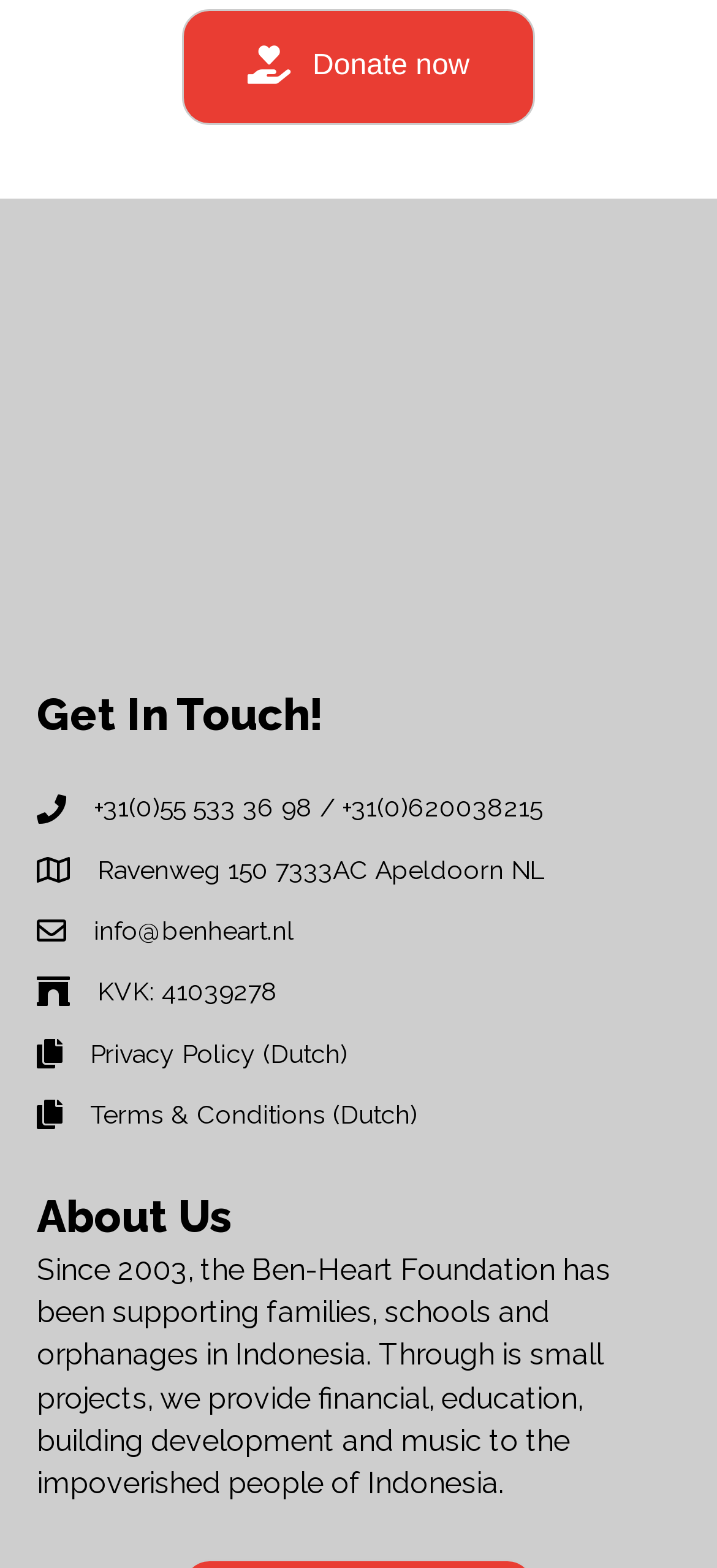Identify the bounding box coordinates of the clickable region required to complete the instruction: "Send an email to 'info@benheart.nl'". The coordinates should be given as four float numbers within the range of 0 and 1, i.e., [left, top, right, bottom].

[0.131, 0.584, 0.41, 0.603]